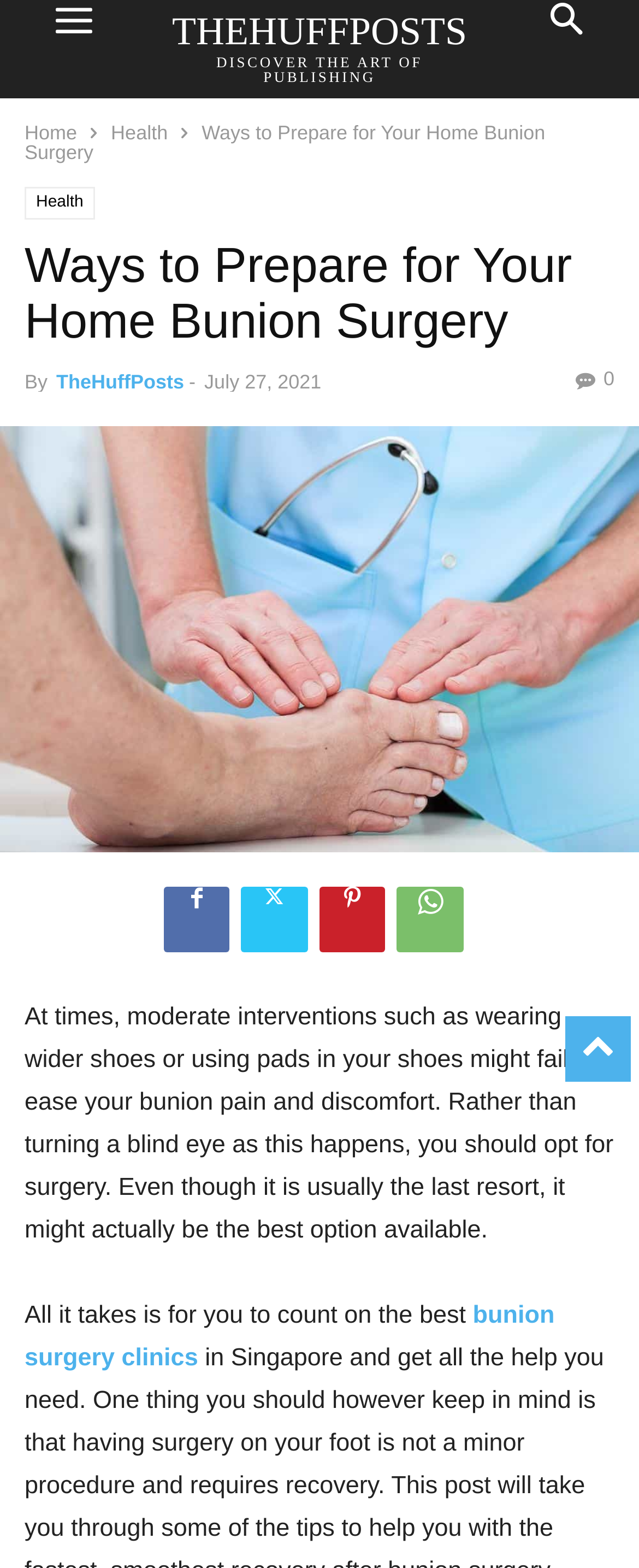Please provide the bounding box coordinates for the element that needs to be clicked to perform the following instruction: "read more about bunion surgery clinics". The coordinates should be given as four float numbers between 0 and 1, i.e., [left, top, right, bottom].

[0.038, 0.83, 0.868, 0.875]